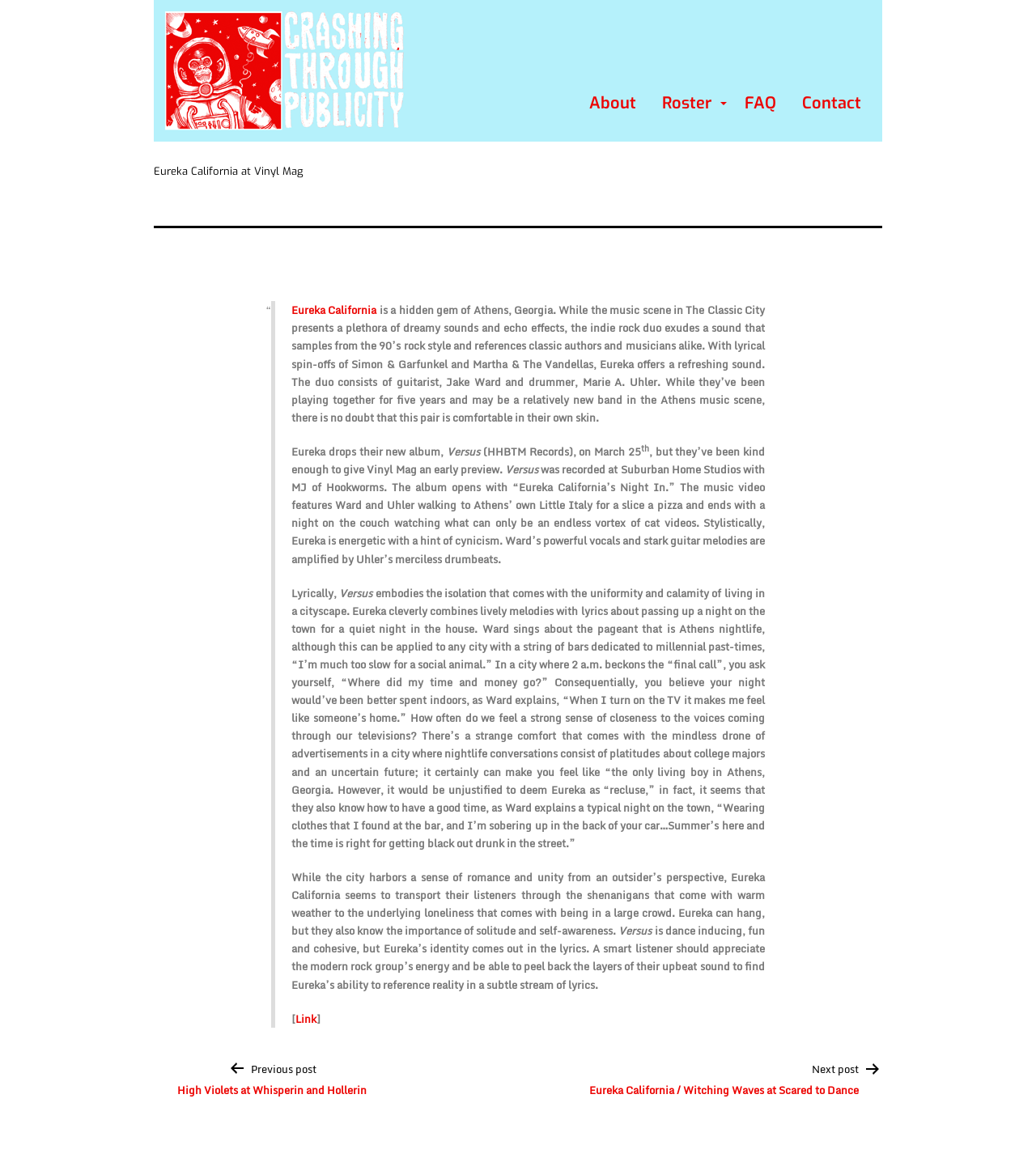Locate the bounding box coordinates of the clickable area to execute the instruction: "Visit the previous post about High Violets". Provide the coordinates as four float numbers between 0 and 1, represented as [left, top, right, bottom].

[0.148, 0.915, 0.377, 0.948]